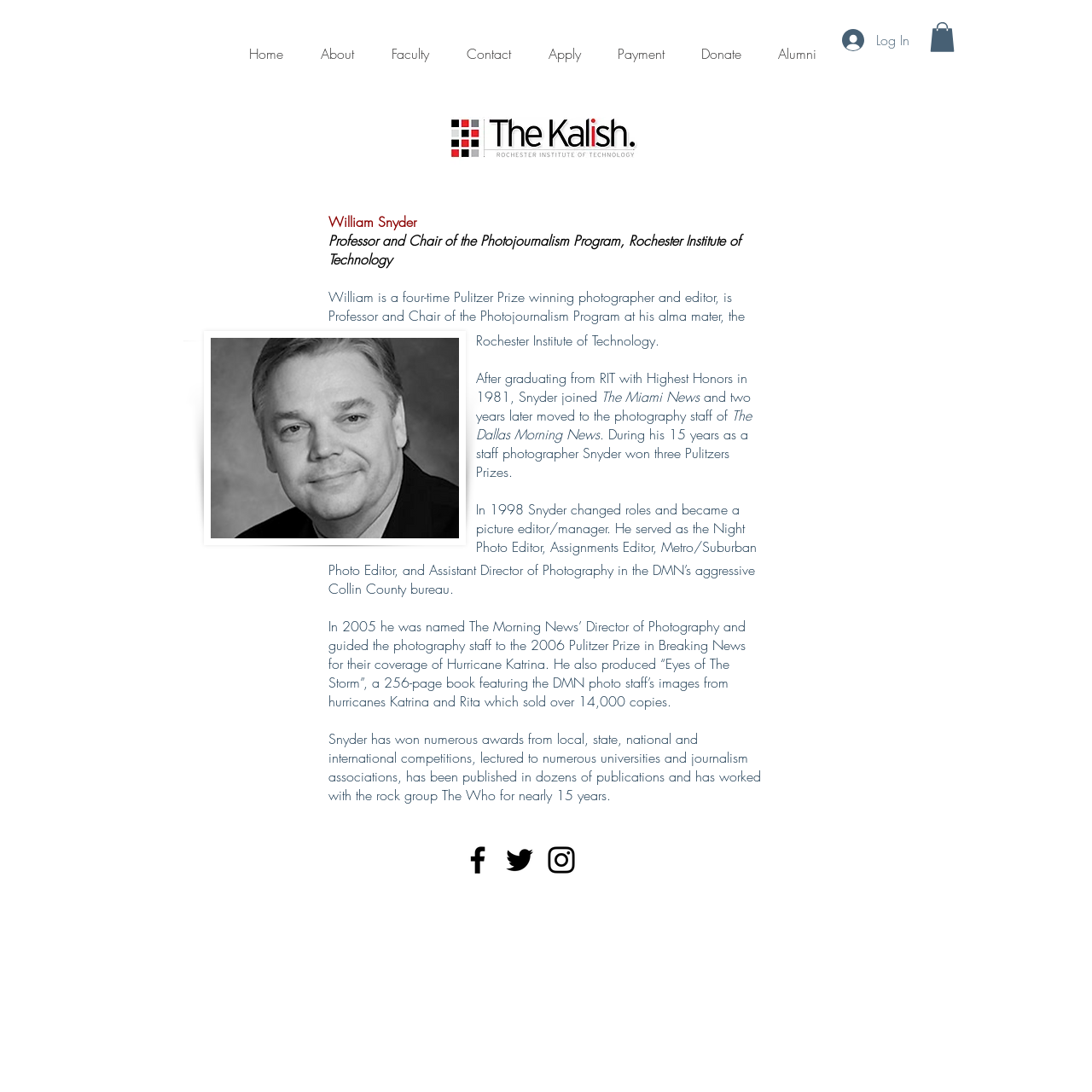Write an extensive caption that covers every aspect of the webpage.

The webpage is about William Snyder, a professor and chair of the Photojournalism Program at Rochester Institute of Technology. At the top right corner, there is a "Log In" button accompanied by a small image. Below it, there is a navigation menu with links to "Home", "About", "Faculty", "Contact", "Apply", "Payment", "Donate", and "Alumni". 

On the left side of the page, there is a main content area that takes up most of the page. It starts with a logo image of Kalish, followed by a heading "William Snyder" and a subheading describing his profession. Below this, there is a paragraph of text describing Snyder's background and achievements, including his four Pulitzer Prize wins. 

To the left of the text, there is a portrait image of Snyder. The text continues to describe his career, including his work at The Miami News and The Dallas Morning News, where he won several awards. 

At the bottom of the page, there is a social media bar with links to Facebook, Twitter, and Instagram, each represented by a small icon.